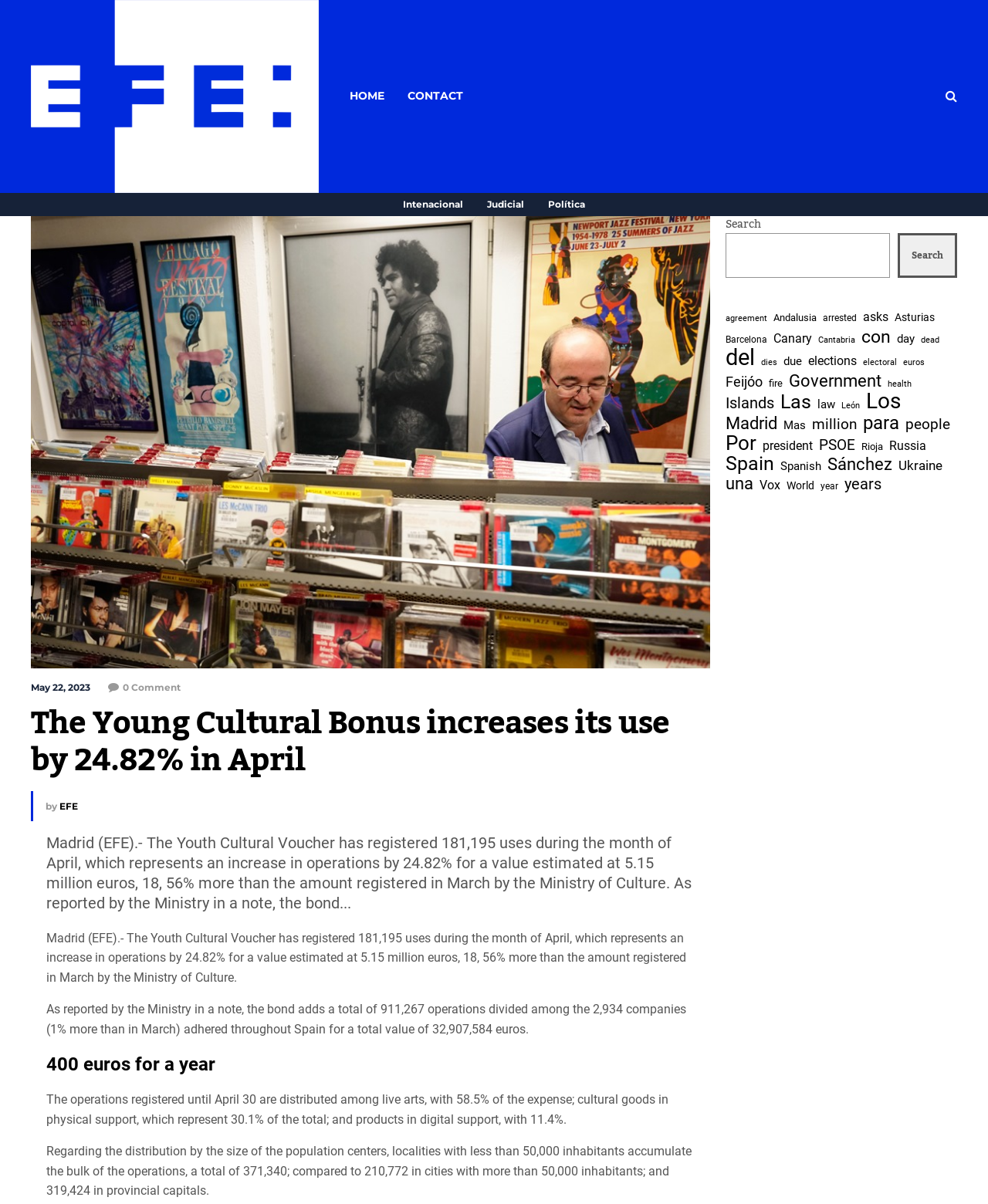Please identify the bounding box coordinates of the element on the webpage that should be clicked to follow this instruction: "Explore news about Madrid". The bounding box coordinates should be given as four float numbers between 0 and 1, formatted as [left, top, right, bottom].

[0.905, 0.257, 0.946, 0.271]